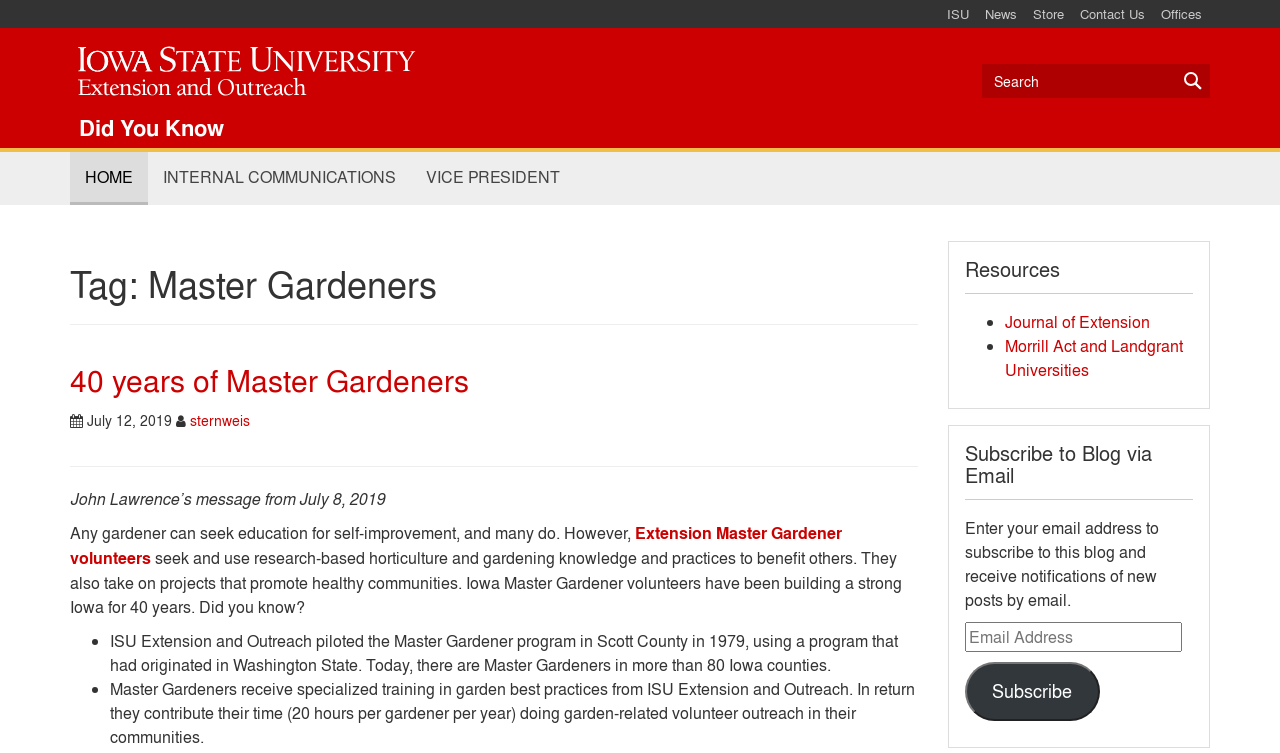Identify the bounding box coordinates of the region that needs to be clicked to carry out this instruction: "Subscribe to the blog via email". Provide these coordinates as four float numbers ranging from 0 to 1, i.e., [left, top, right, bottom].

[0.754, 0.879, 0.86, 0.958]